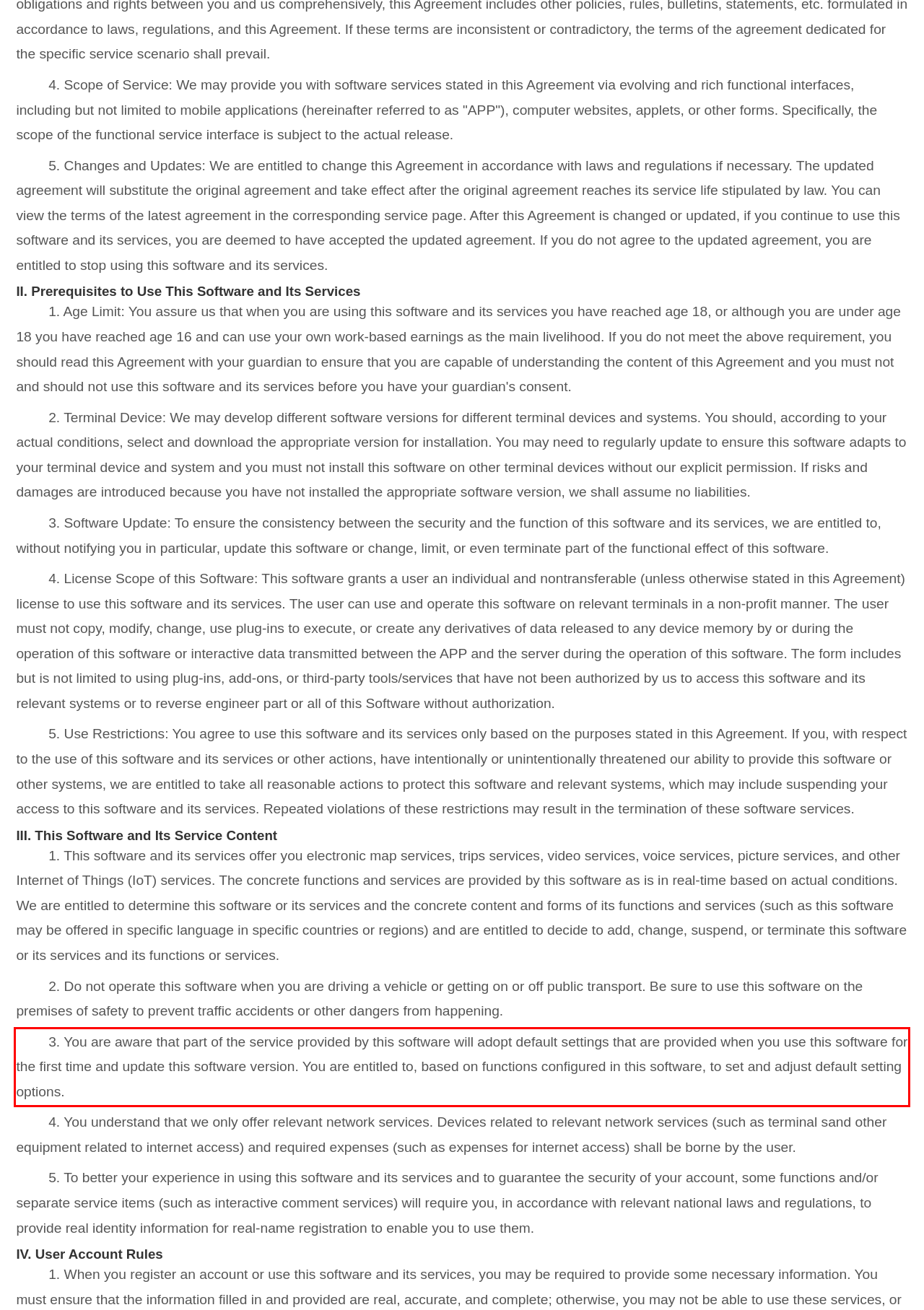Within the screenshot of the webpage, locate the red bounding box and use OCR to identify and provide the text content inside it.

3. You are aware that part of the service provided by this software will adopt default settings that are provided when you use this software for the first time and update this software version. You are entitled to, based on functions configured in this software, to set and adjust default setting options.